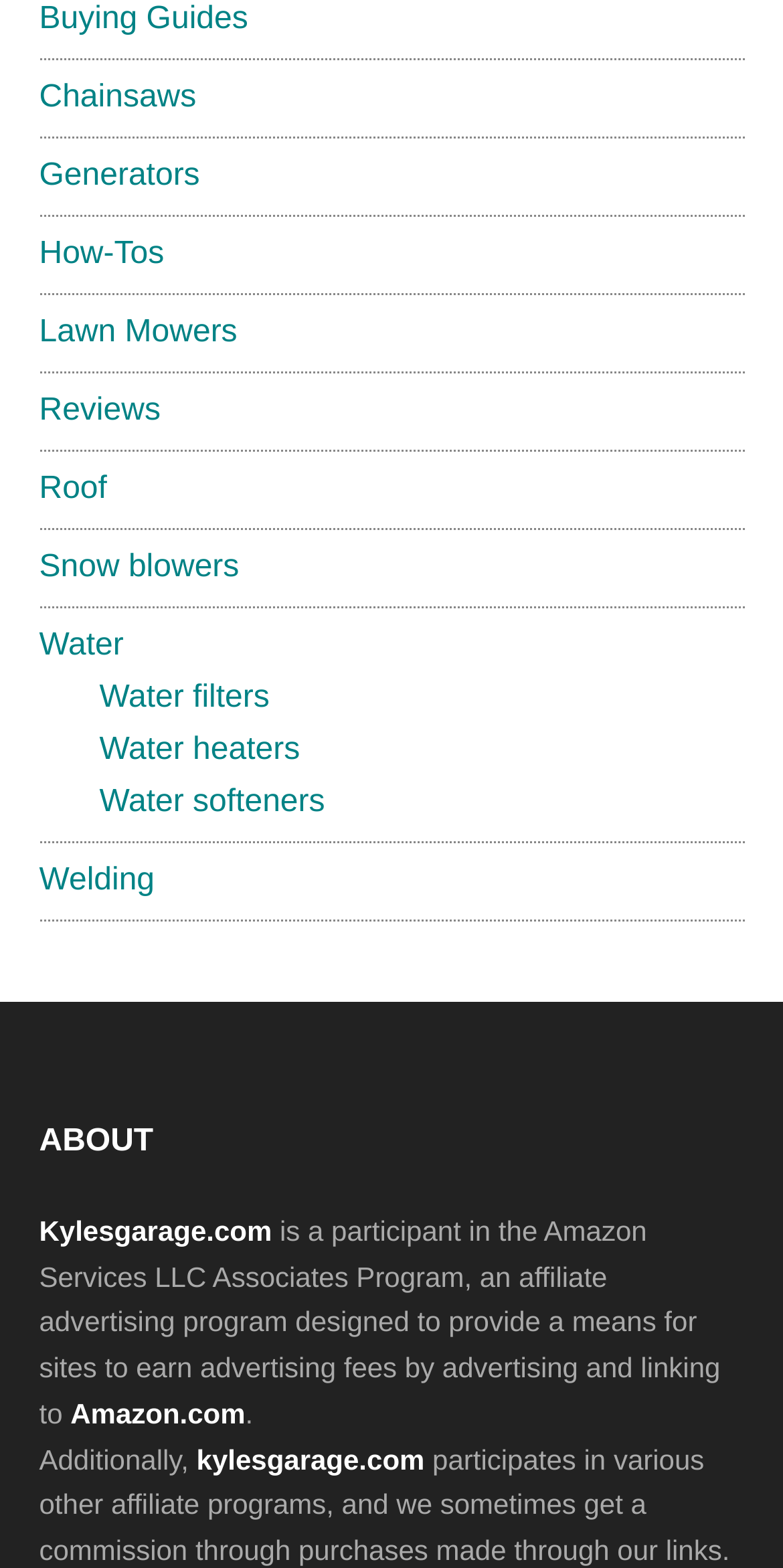Locate the bounding box coordinates of the clickable area to execute the instruction: "Learn about Water filters". Provide the coordinates as four float numbers between 0 and 1, represented as [left, top, right, bottom].

[0.127, 0.434, 0.344, 0.455]